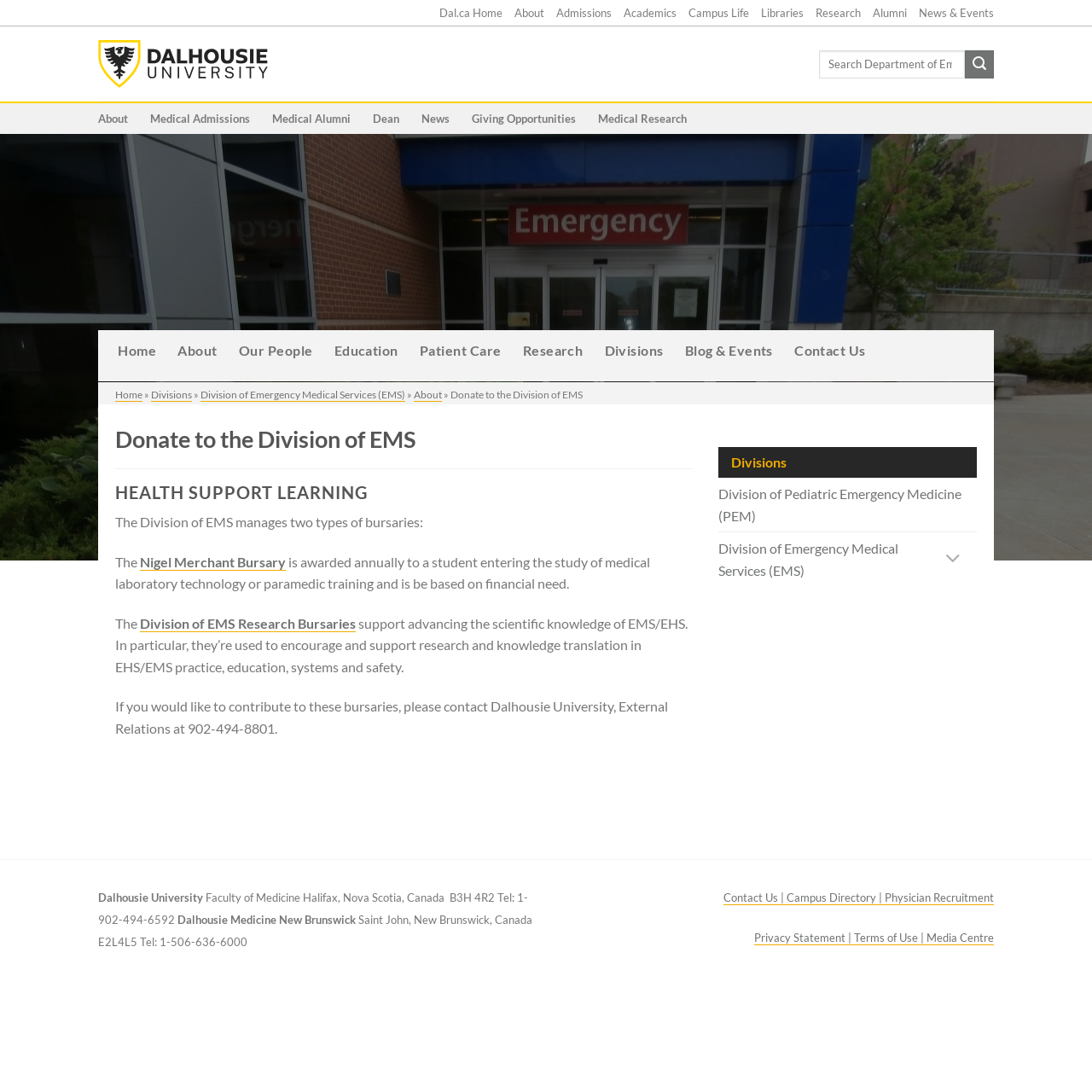Find the bounding box coordinates of the clickable region needed to perform the following instruction: "Learn about the Nigel Merchant Bursary". The coordinates should be provided as four float numbers between 0 and 1, i.e., [left, top, right, bottom].

[0.128, 0.507, 0.262, 0.522]